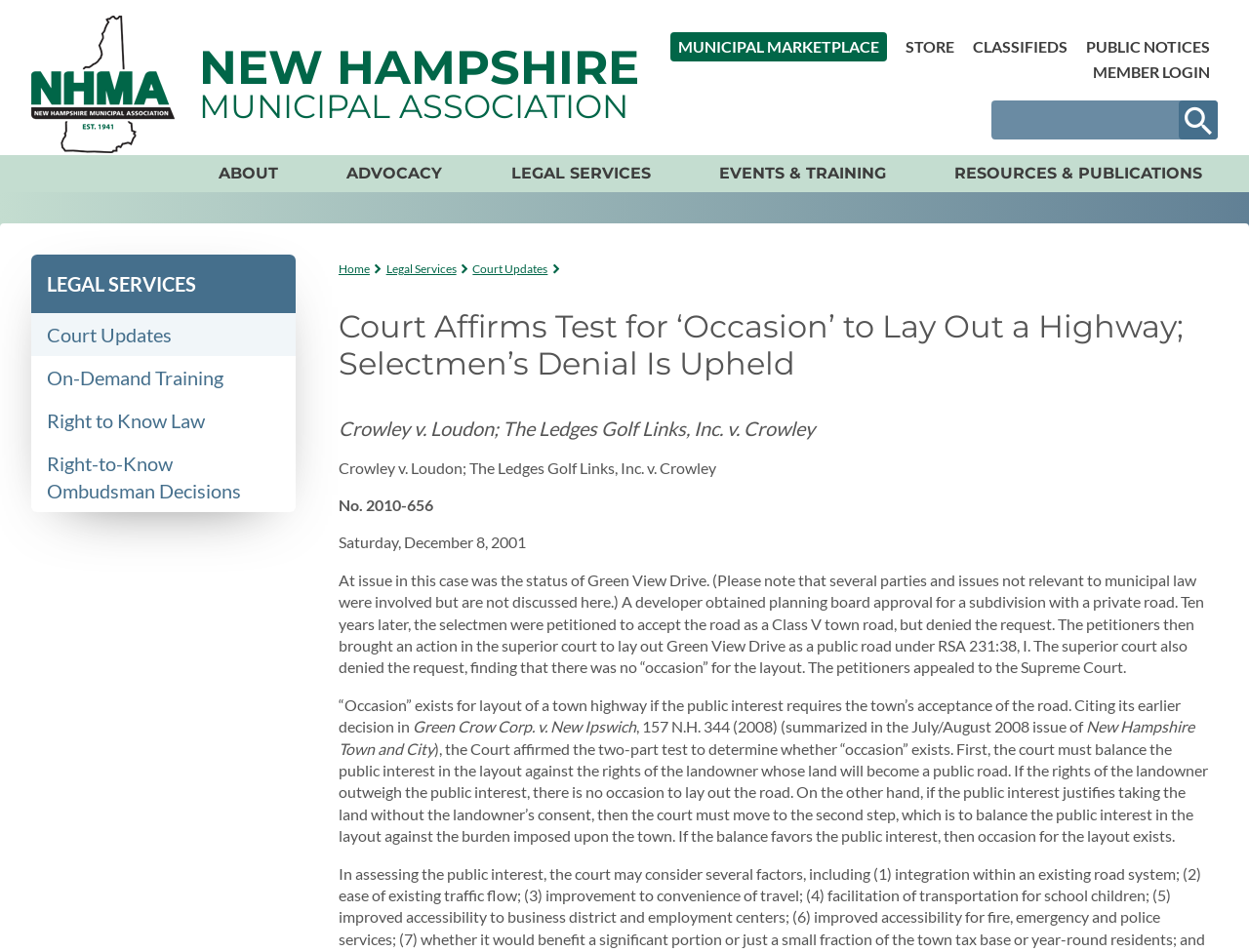What is the name of the association? From the image, respond with a single word or brief phrase.

New Hampshire Municipal Association